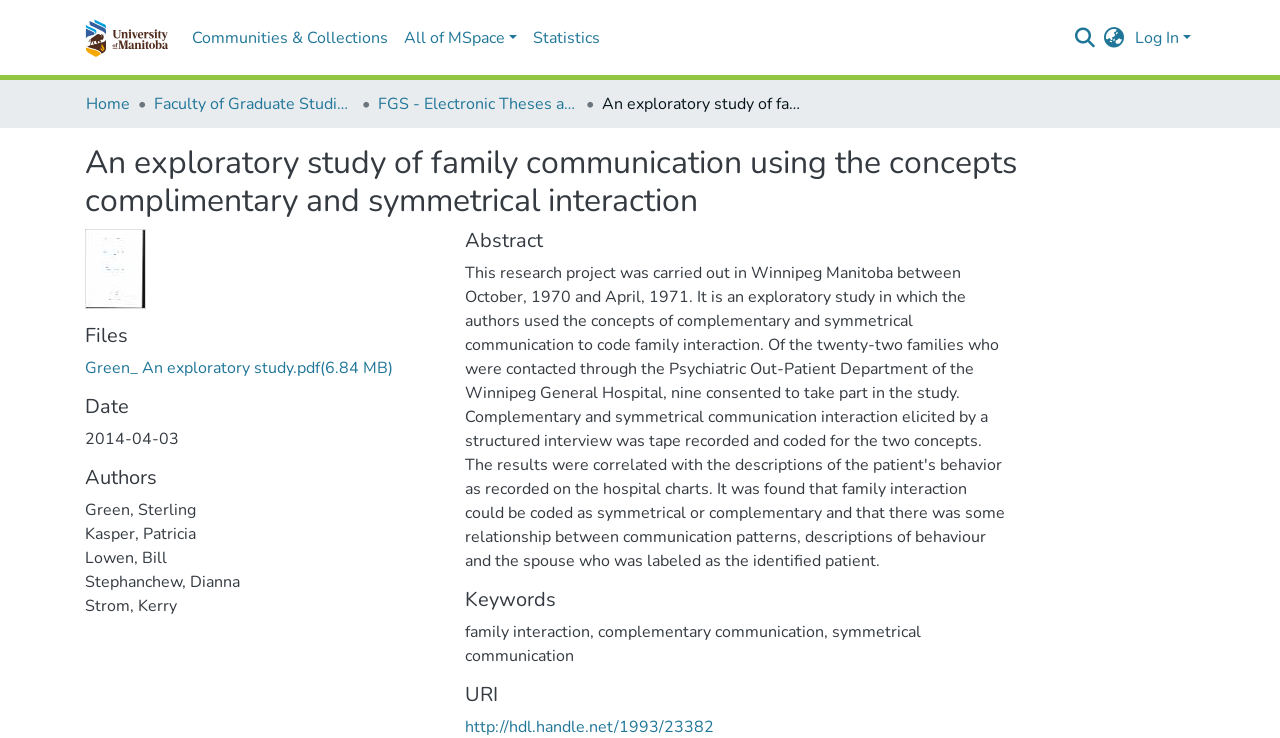Create an elaborate caption that covers all aspects of the webpage.

This webpage appears to be a research project page, specifically an exploratory study of family communication using the concepts of complementary and symmetrical interaction. 

At the top of the page, there is a main navigation bar with several links, including the repository logo, Communities & Collections, All of MSpace, and Statistics. On the right side of the navigation bar, there is a search box with a magnifying glass icon. Next to the search box, there is a language switch button and a Log In link.

Below the navigation bar, there is a breadcrumb navigation section with links to Home, Faculty of Graduate Studies (Electronic Theses and Practica), and FGS - Electronic Theses and Practica.

The main content of the page is divided into several sections. The first section has a heading with the title of the research project, accompanied by a thumbnail image. 

Below the title, there are several sections, including Files, Date, Authors, Abstract, Keywords, and URI. The Files section has a link to a PDF file named "Green_ An exploratory study.pdf" with a size of 6.84 MB. The Date section displays the date "2014-04-03". The Authors section lists five authors: Green, Sterling; Kasper, Patricia; Lowen, Bill; Stephanchew, Dianna; and Strom, Kerry. 

The Abstract section is located on the right side of the page, but its content is not provided. The Keywords section lists three keywords: "family interaction", "complementary communication", and "symmetrical communication". Finally, the URI section provides a link to the handle "http://hdl.handle.net/1993/23382".